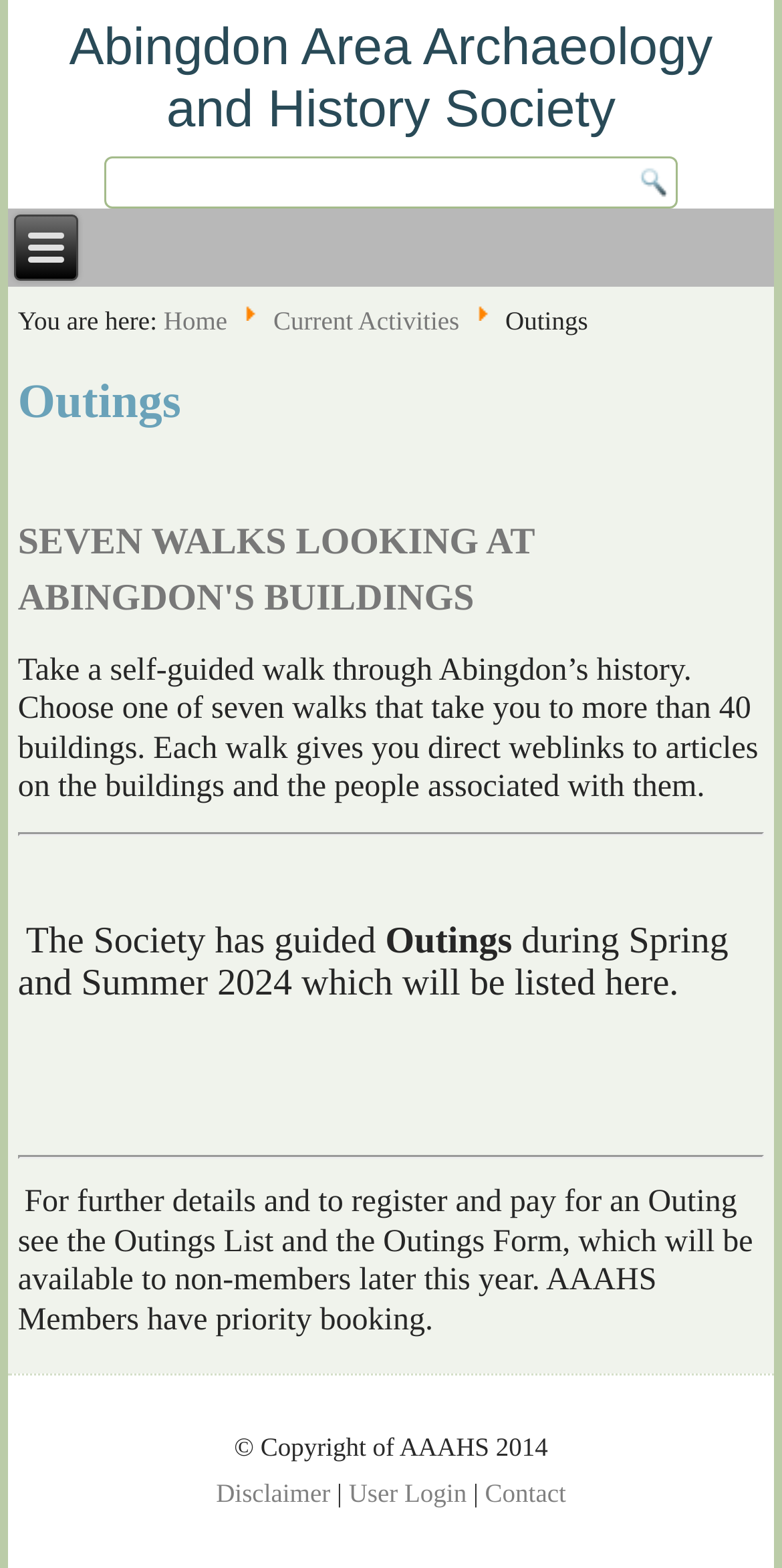Please find the bounding box coordinates of the element's region to be clicked to carry out this instruction: "Click the link to go to the home page".

[0.209, 0.194, 0.291, 0.214]